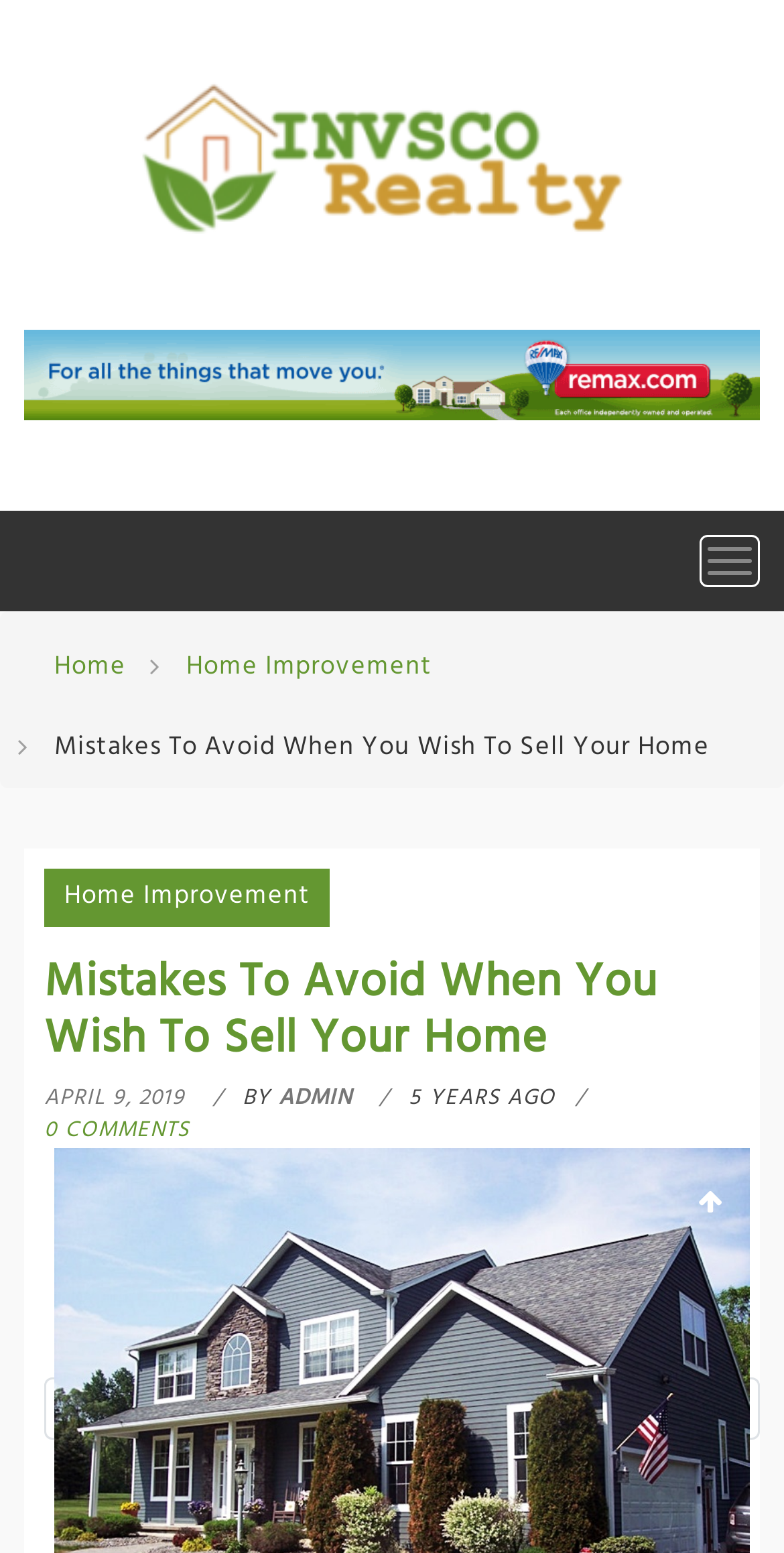Locate the bounding box coordinates of the area you need to click to fulfill this instruction: 'view home improvement articles'. The coordinates must be in the form of four float numbers ranging from 0 to 1: [left, top, right, bottom].

[0.237, 0.404, 0.551, 0.455]